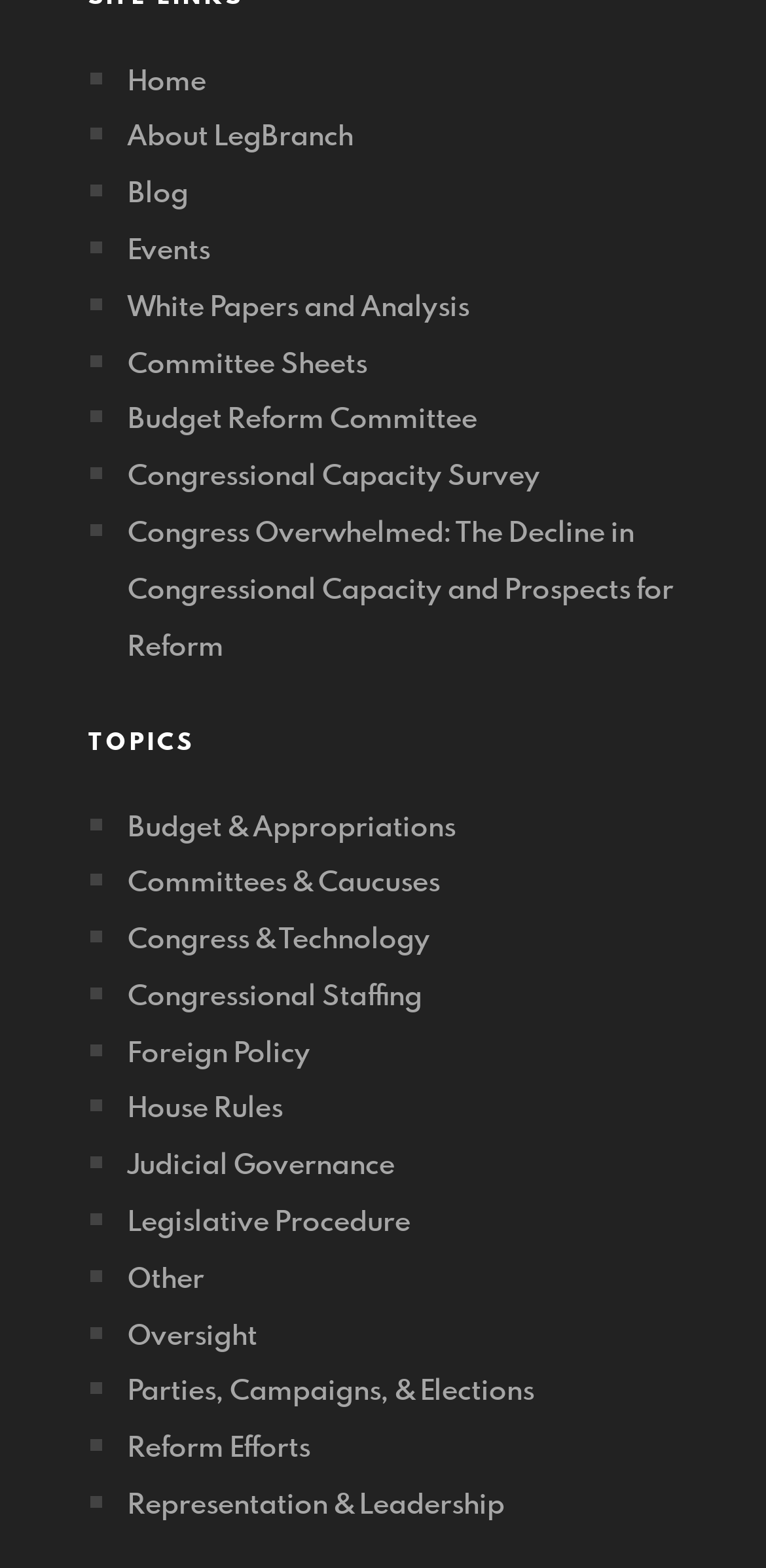Calculate the bounding box coordinates of the UI element given the description: "White Papers and Analysis".

[0.167, 0.182, 0.613, 0.206]